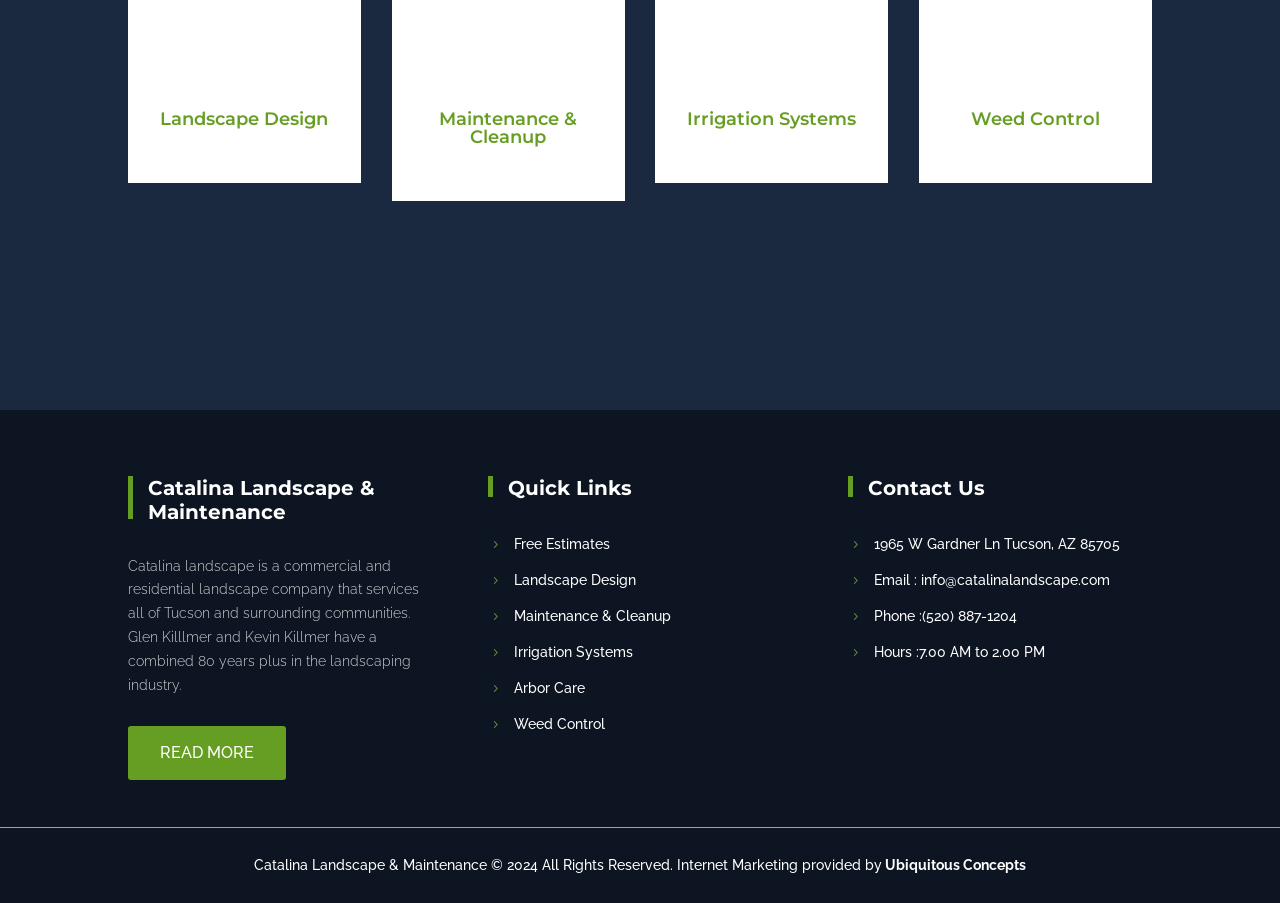What is the company's phone number?
Based on the image, provide a one-word or brief-phrase response.

(520) 887-1204